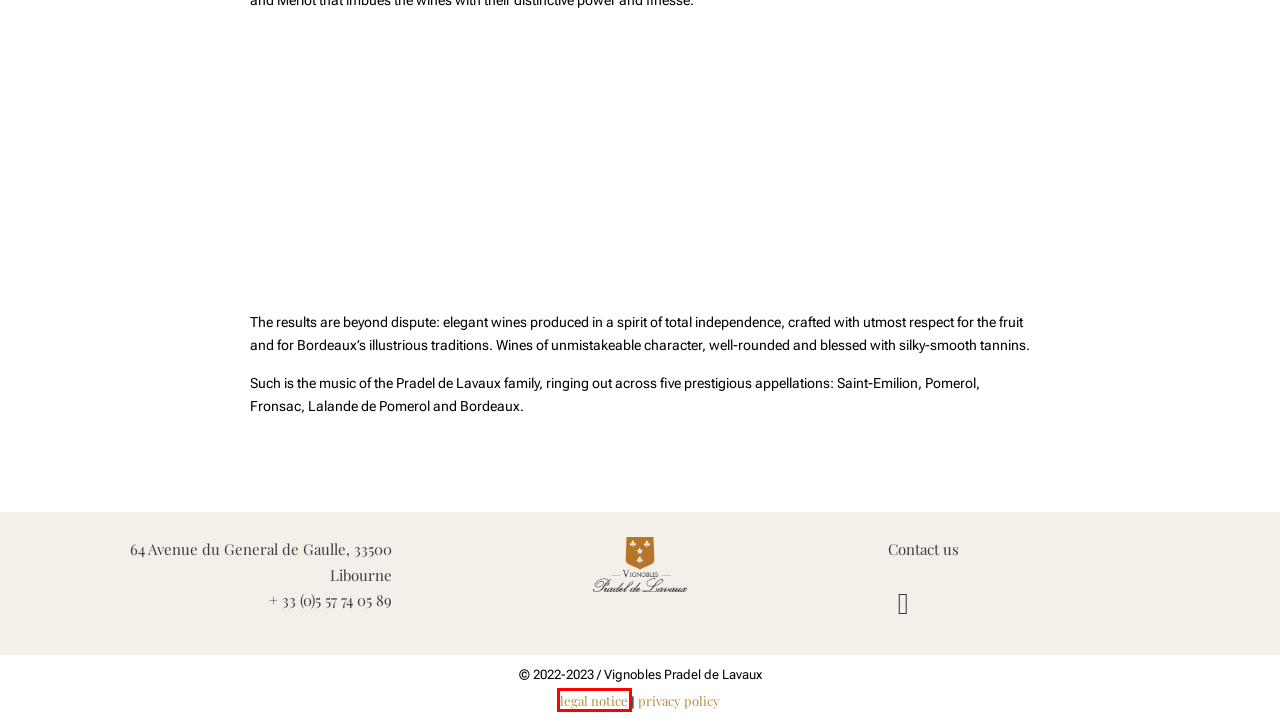Review the webpage screenshot and focus on the UI element within the red bounding box. Select the best-matching webpage description for the new webpage that follows after clicking the highlighted element. Here are the candidates:
A. Clos du Pradel Bordeaux | Pradel de Lavaux
B. Château du Fort Pontus | Pradel de Lavaux
C. Clos des Galevesses | Pradel de Lavaux
D. Cuvée Genèse de Château Martinet | Pradel de Lavaux
E. Legal notice - Vineyards of Pradel de Lavaux
F. Vieux Plateau Certan Pomerol | Pradel de Lavaux
G. Privacy policy - Vineyards of Pradel de Lavaux
H. Château Bellevue Saint-Emilion Grand Cru | Pradel de Lavaux

E